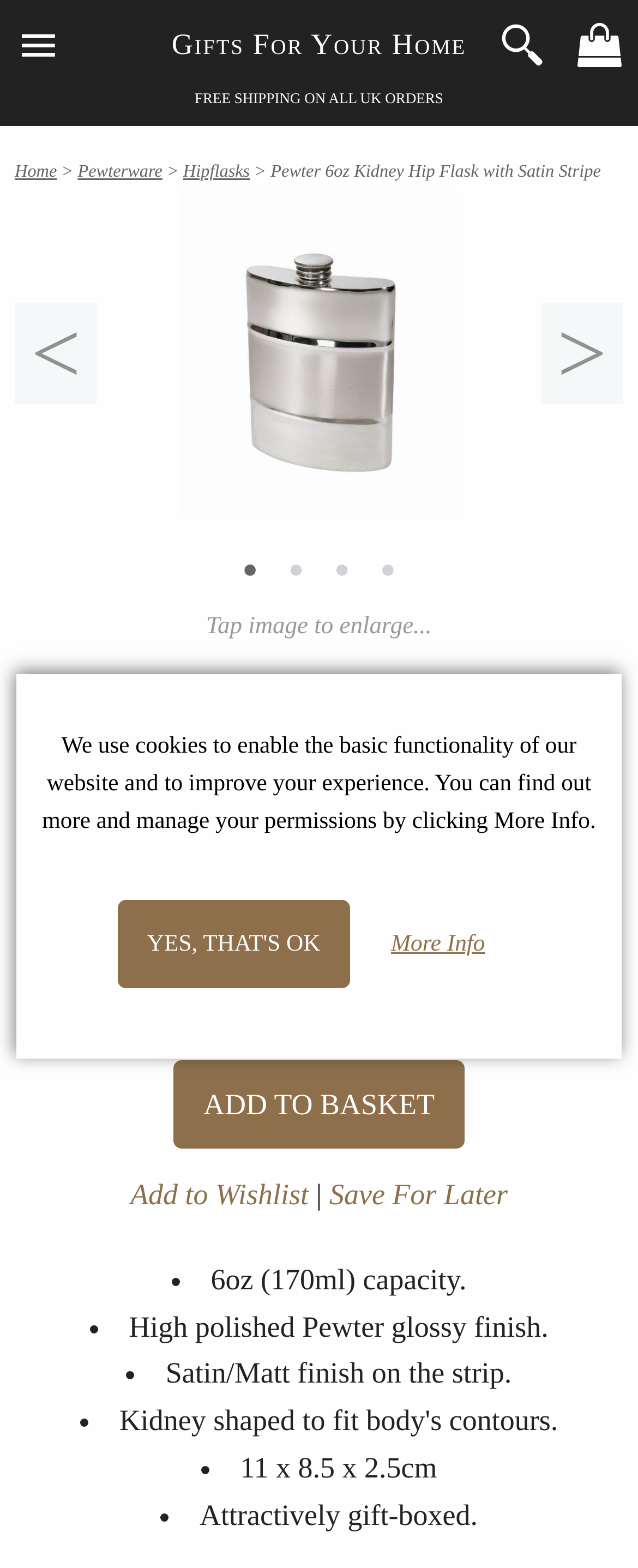Could you locate the bounding box coordinates for the section that should be clicked to accomplish this task: "Click the 'Home' link".

[0.023, 0.103, 0.089, 0.115]